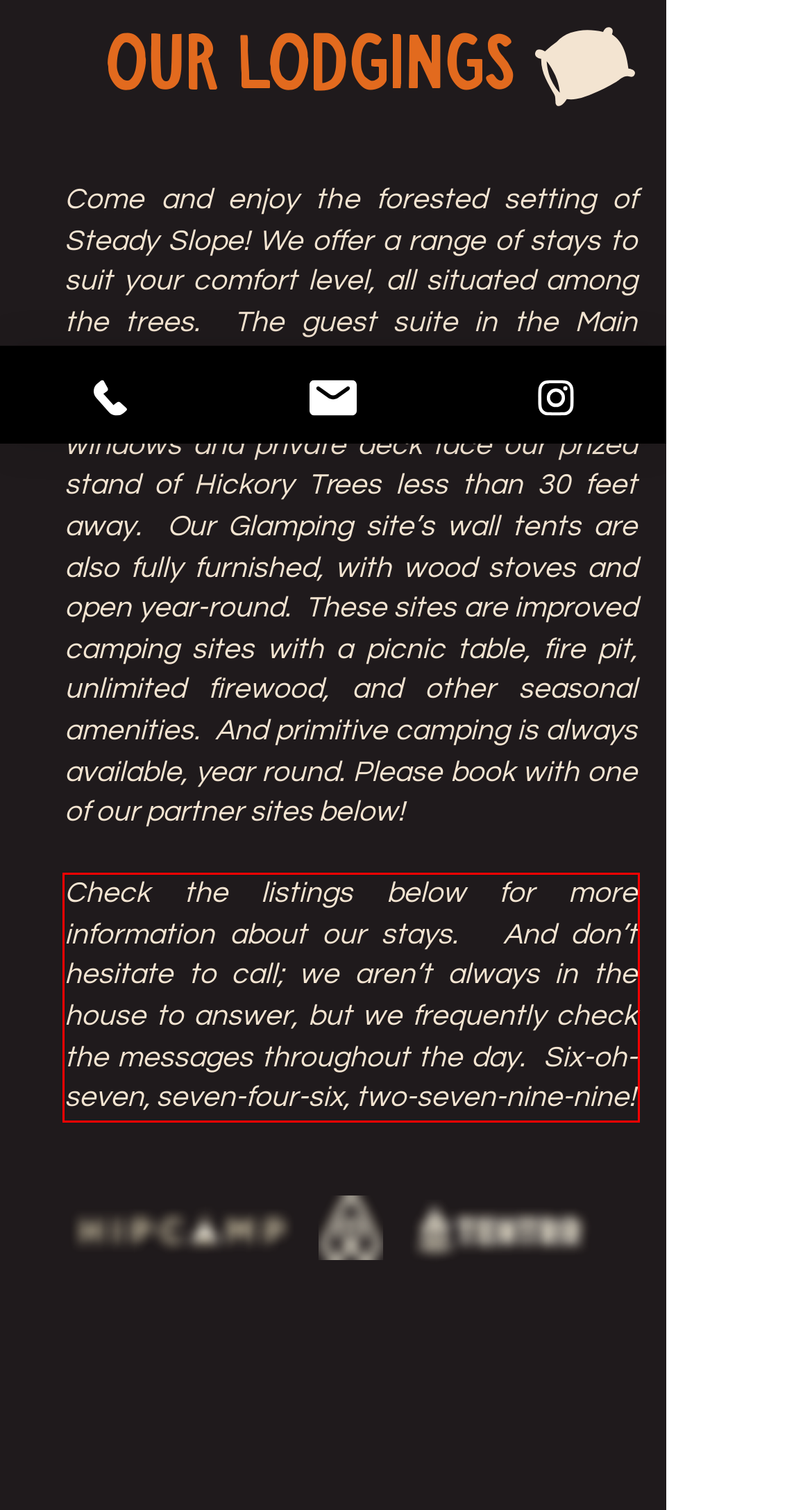The screenshot provided shows a webpage with a red bounding box. Apply OCR to the text within this red bounding box and provide the extracted content.

Check the listings below for more information about our stays. And don’t hesitate to call; we aren’t always in the house to answer, but we frequently check the messages throughout the day. Six-oh-seven, seven-four-six, two-seven-nine-nine!